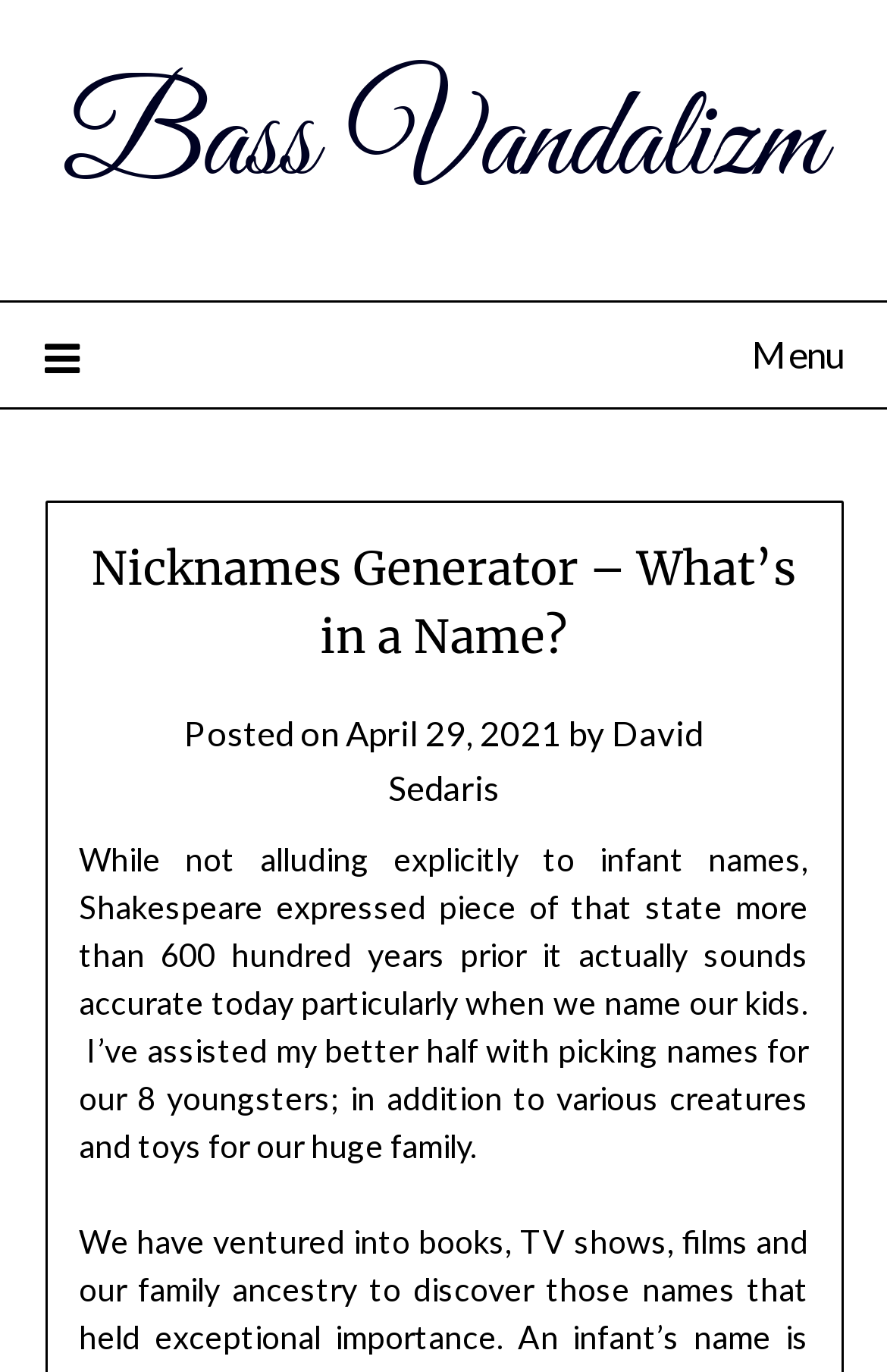Who is mentioned as expressing a piece of state more than 600 hundred years prior?
Could you please answer the question thoroughly and with as much detail as possible?

Shakespeare is mentioned in the text 'While not alluding explicitly to infant names, Shakespeare expressed piece of that state more than 600 hundred years prior it actually sounds accurate today particularly when we name our kids.'